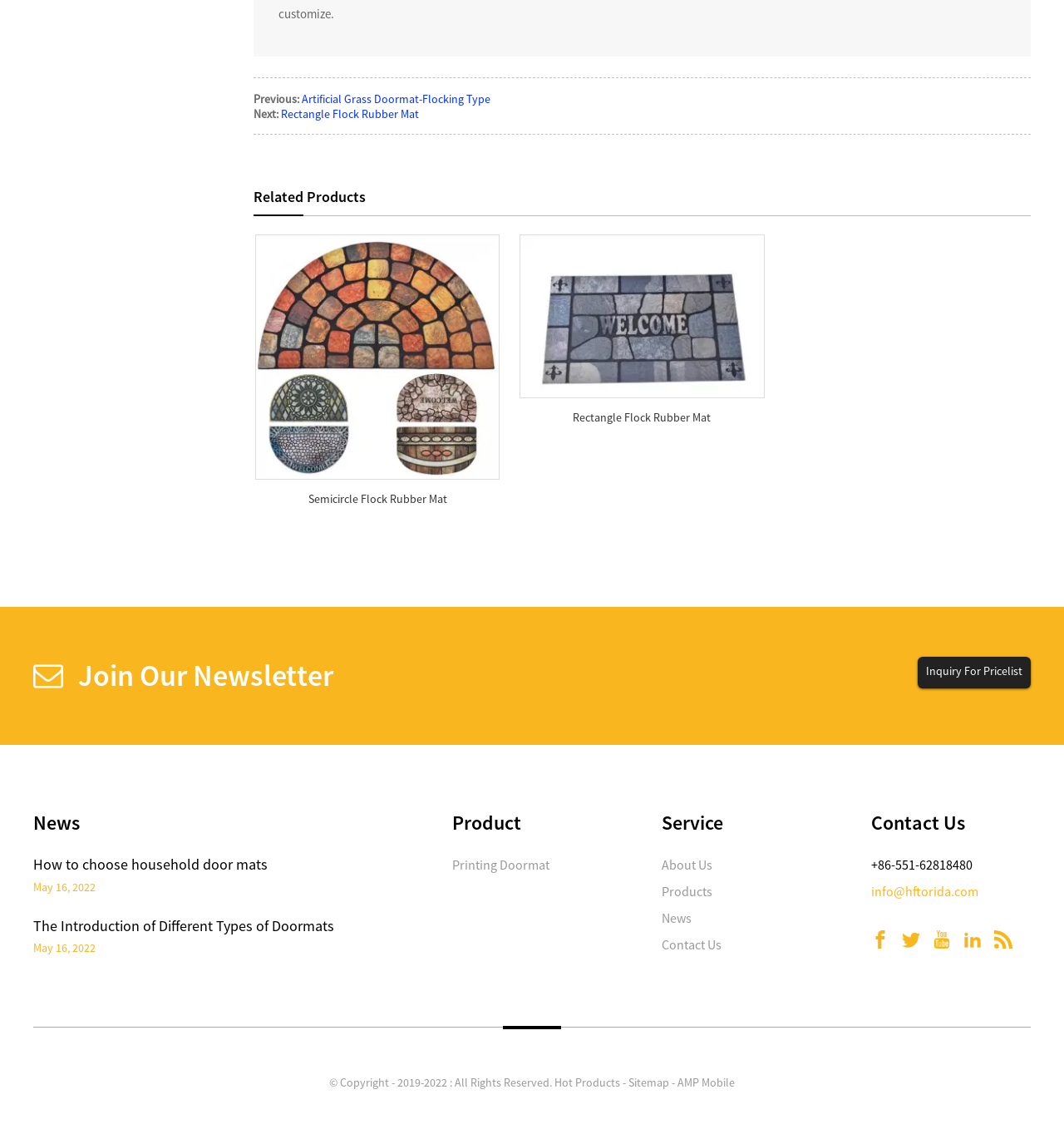Find the bounding box of the UI element described as: "Products". The bounding box coordinates should be given as four float values between 0 and 1, i.e., [left, top, right, bottom].

[0.622, 0.782, 0.67, 0.797]